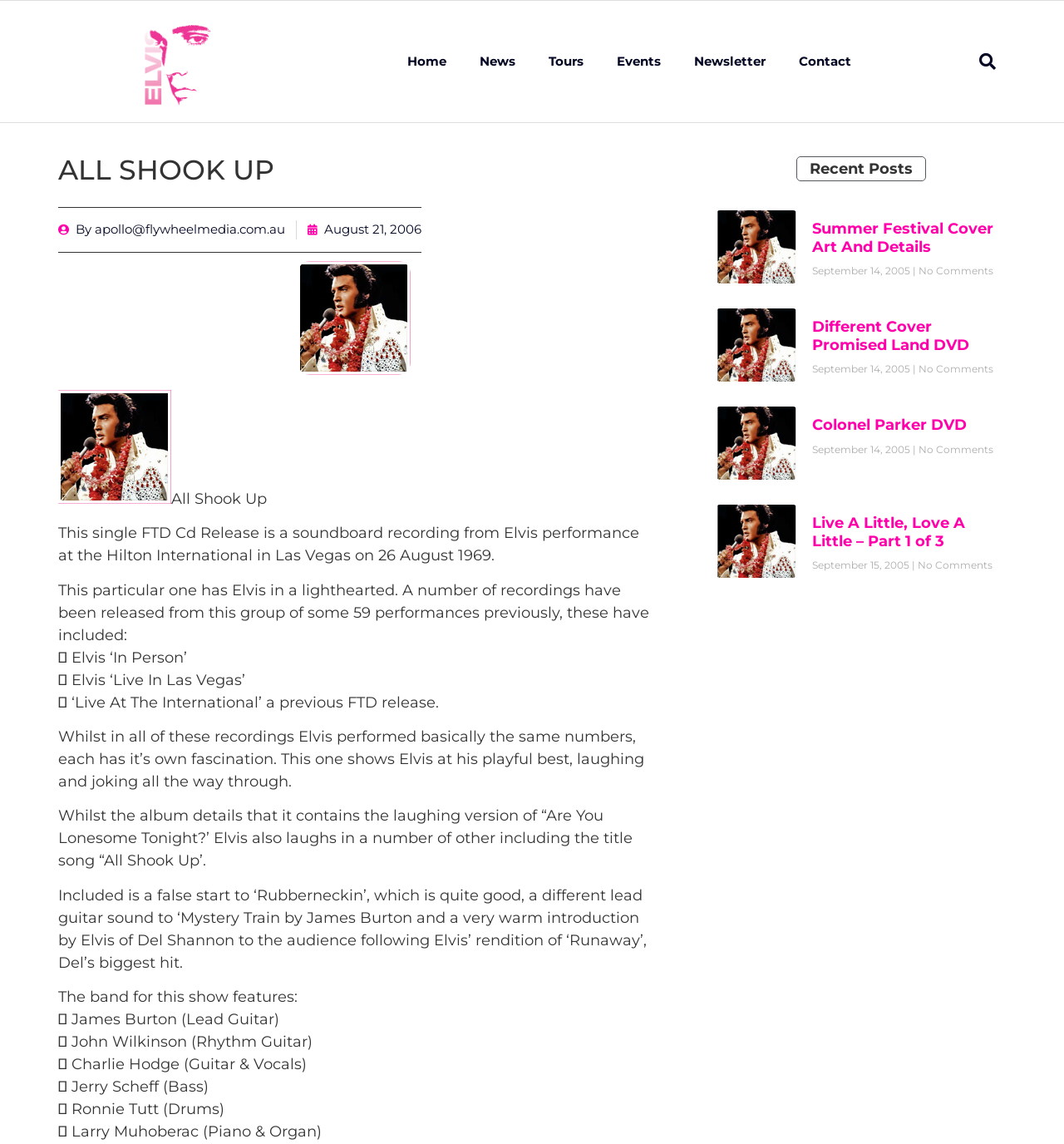Please give the bounding box coordinates of the area that should be clicked to fulfill the following instruction: "Click the 'Contact' link". The coordinates should be in the format of four float numbers from 0 to 1, i.e., [left, top, right, bottom].

[0.735, 0.018, 0.815, 0.09]